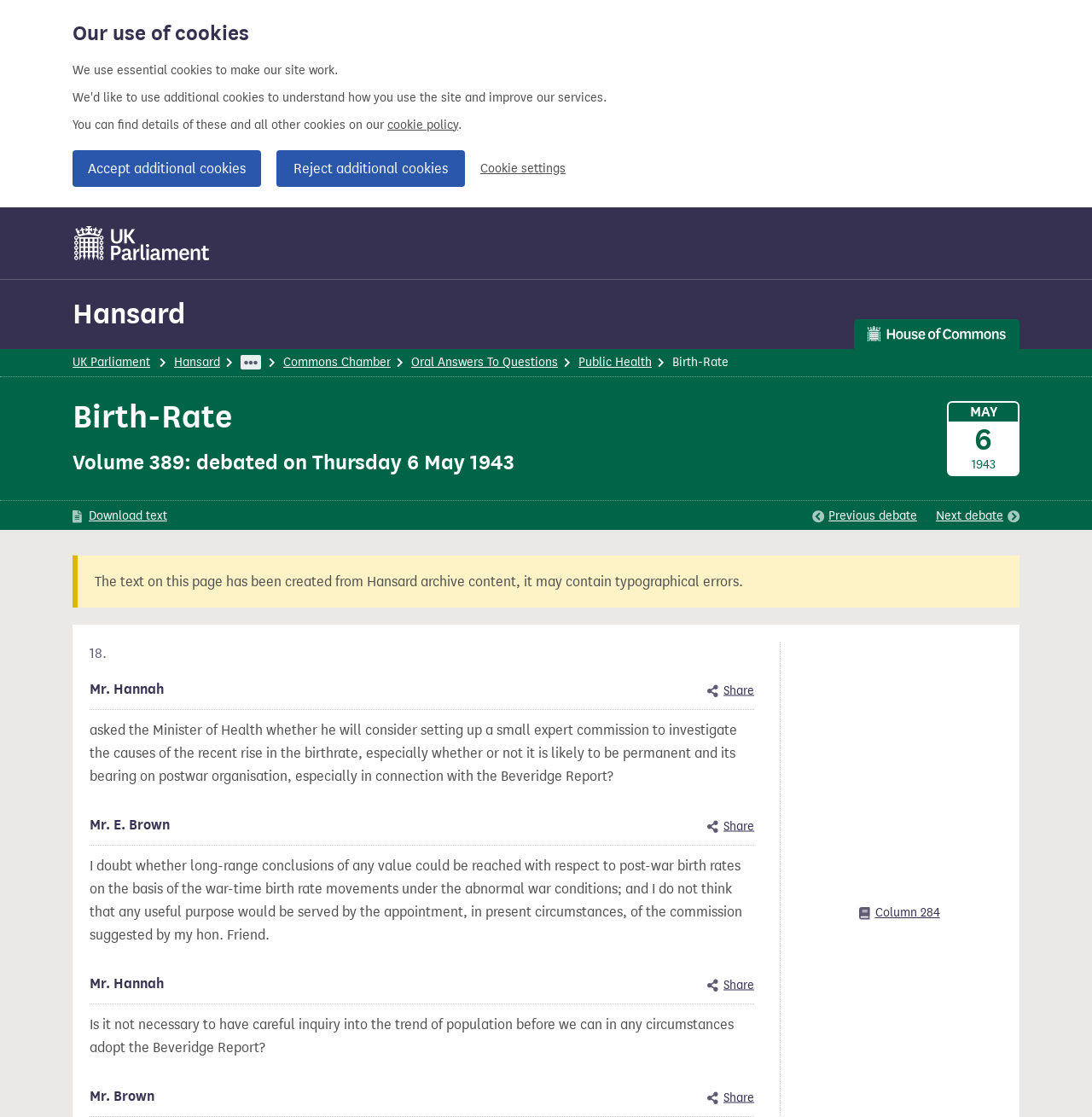Ascertain the bounding box coordinates for the UI element detailed here: "Reject additional cookies". The coordinates should be provided as [left, top, right, bottom] with each value being a float between 0 and 1.

[0.253, 0.135, 0.426, 0.167]